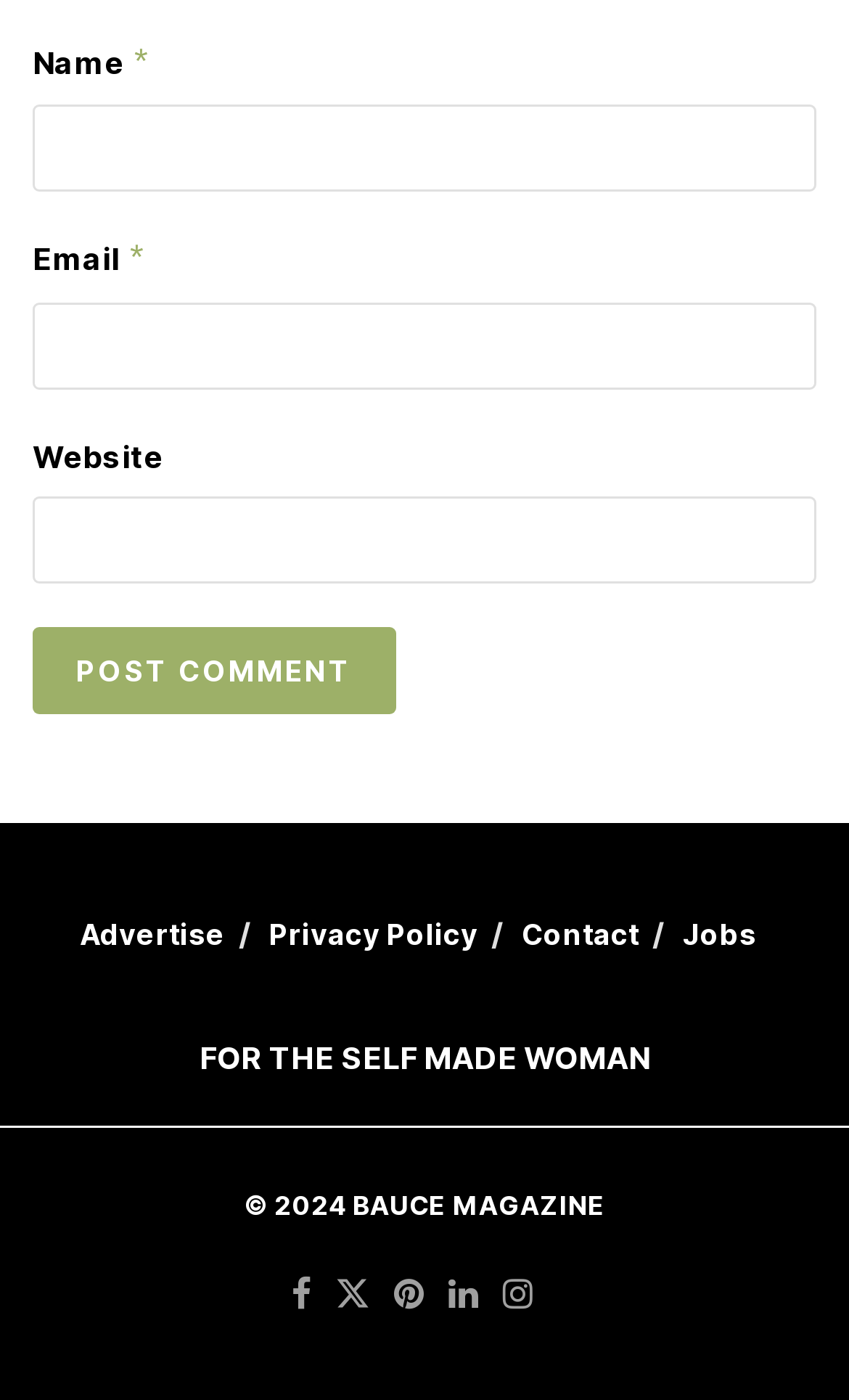Please specify the bounding box coordinates of the clickable region to carry out the following instruction: "Enter your name". The coordinates should be four float numbers between 0 and 1, in the format [left, top, right, bottom].

[0.038, 0.075, 0.962, 0.137]